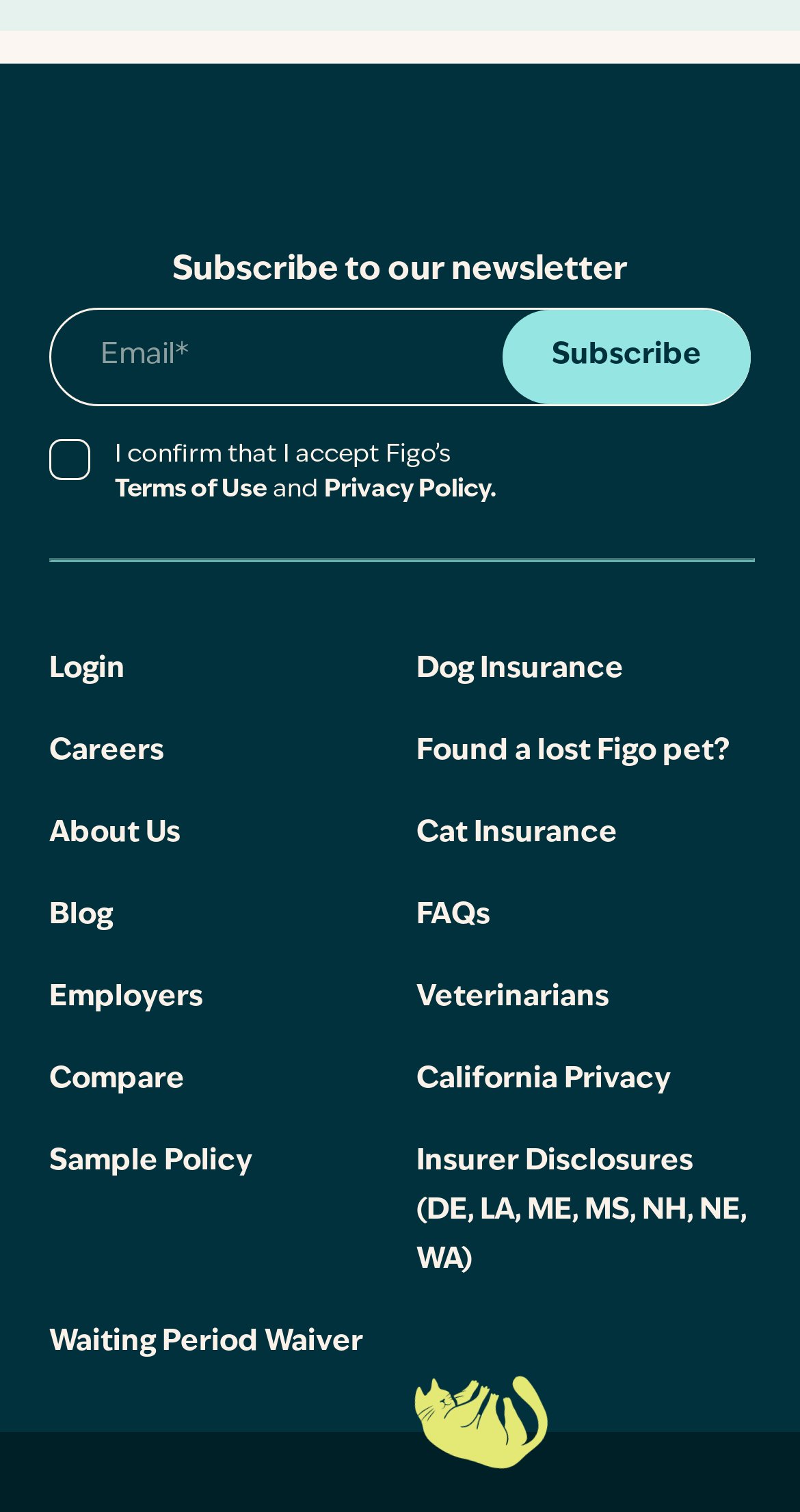Pinpoint the bounding box coordinates of the element to be clicked to execute the instruction: "Subscribe to the newsletter".

[0.628, 0.205, 0.938, 0.267]